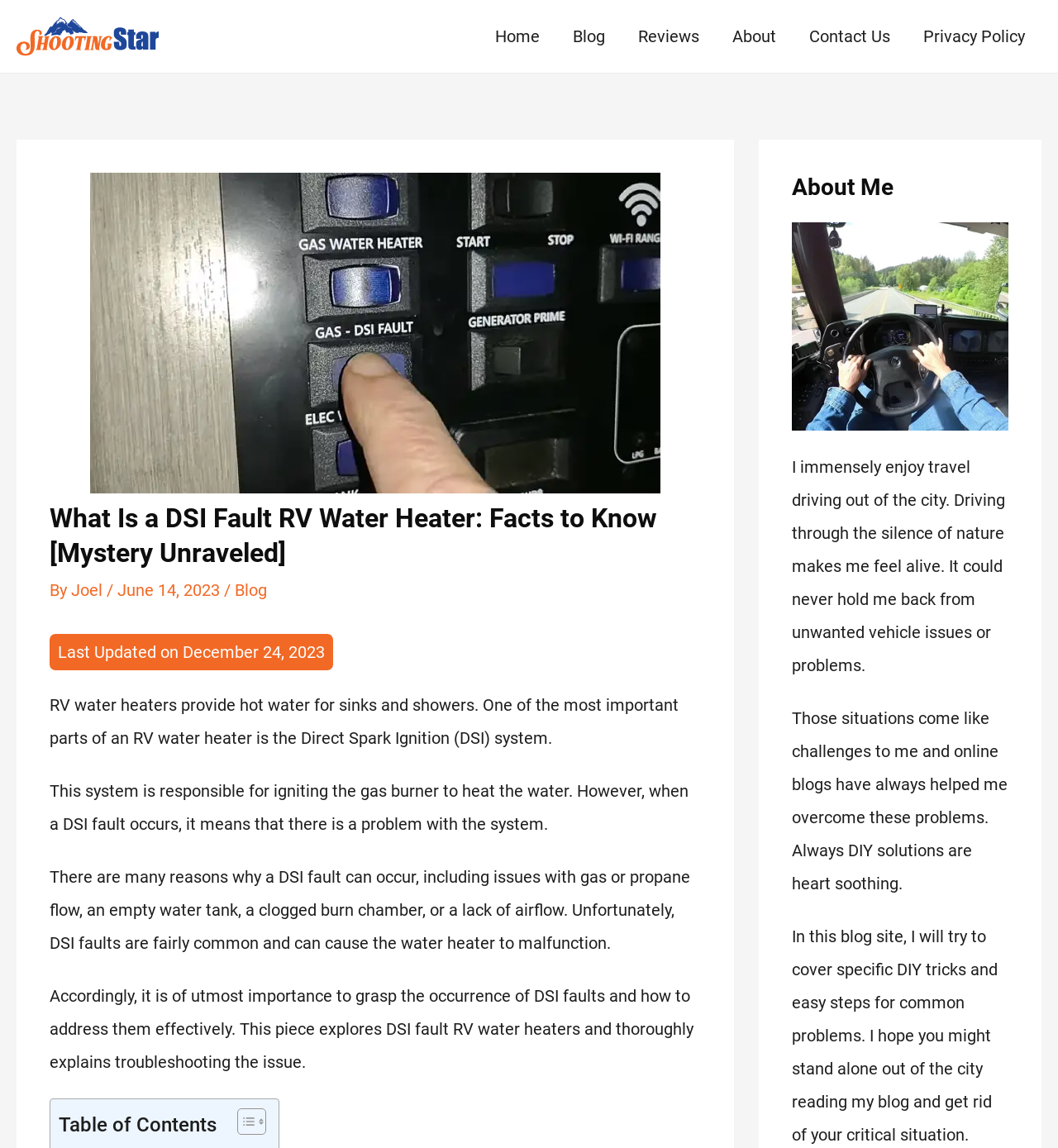Determine the bounding box coordinates for the clickable element to execute this instruction: "Click the 'Home' link". Provide the coordinates as four float numbers between 0 and 1, i.e., [left, top, right, bottom].

[0.452, 0.0, 0.526, 0.063]